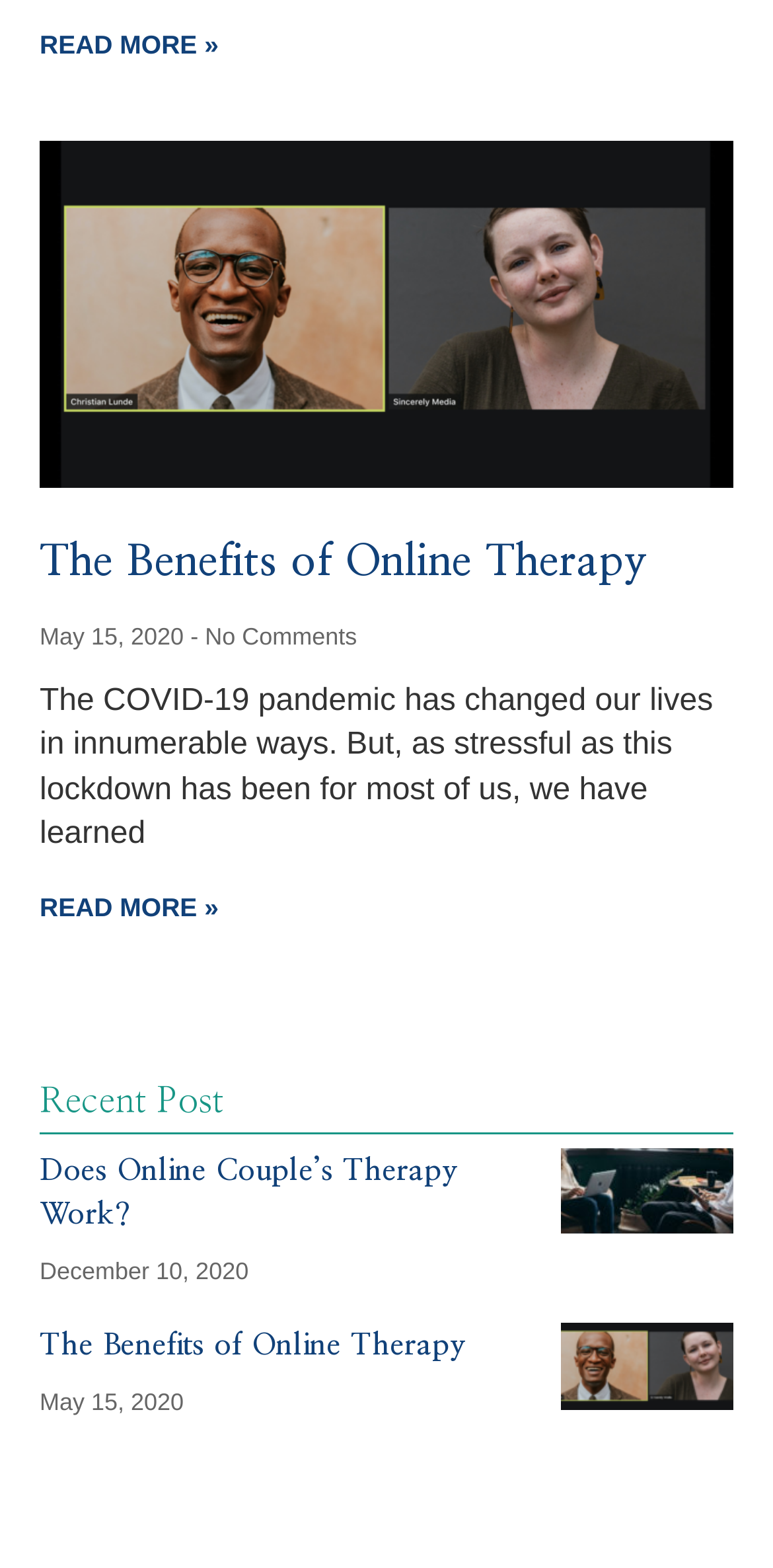Please provide the bounding box coordinates for the element that needs to be clicked to perform the following instruction: "Read more about Does Online Couple’s Therapy Work?". The coordinates should be given as four float numbers between 0 and 1, i.e., [left, top, right, bottom].

[0.051, 0.02, 0.283, 0.038]